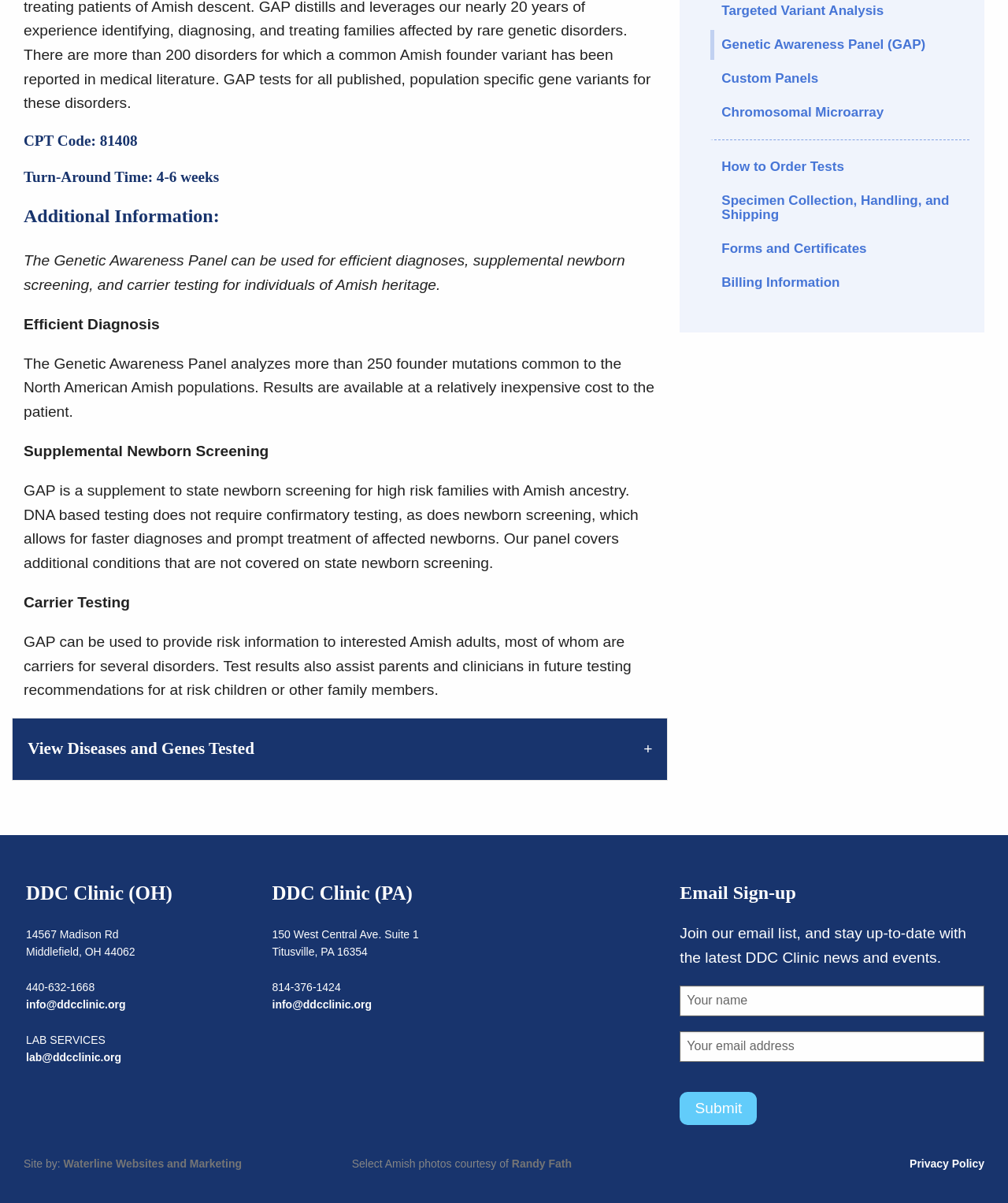Given the description "Vintage Roadcar Profiles", provide the bounding box coordinates of the corresponding UI element.

None